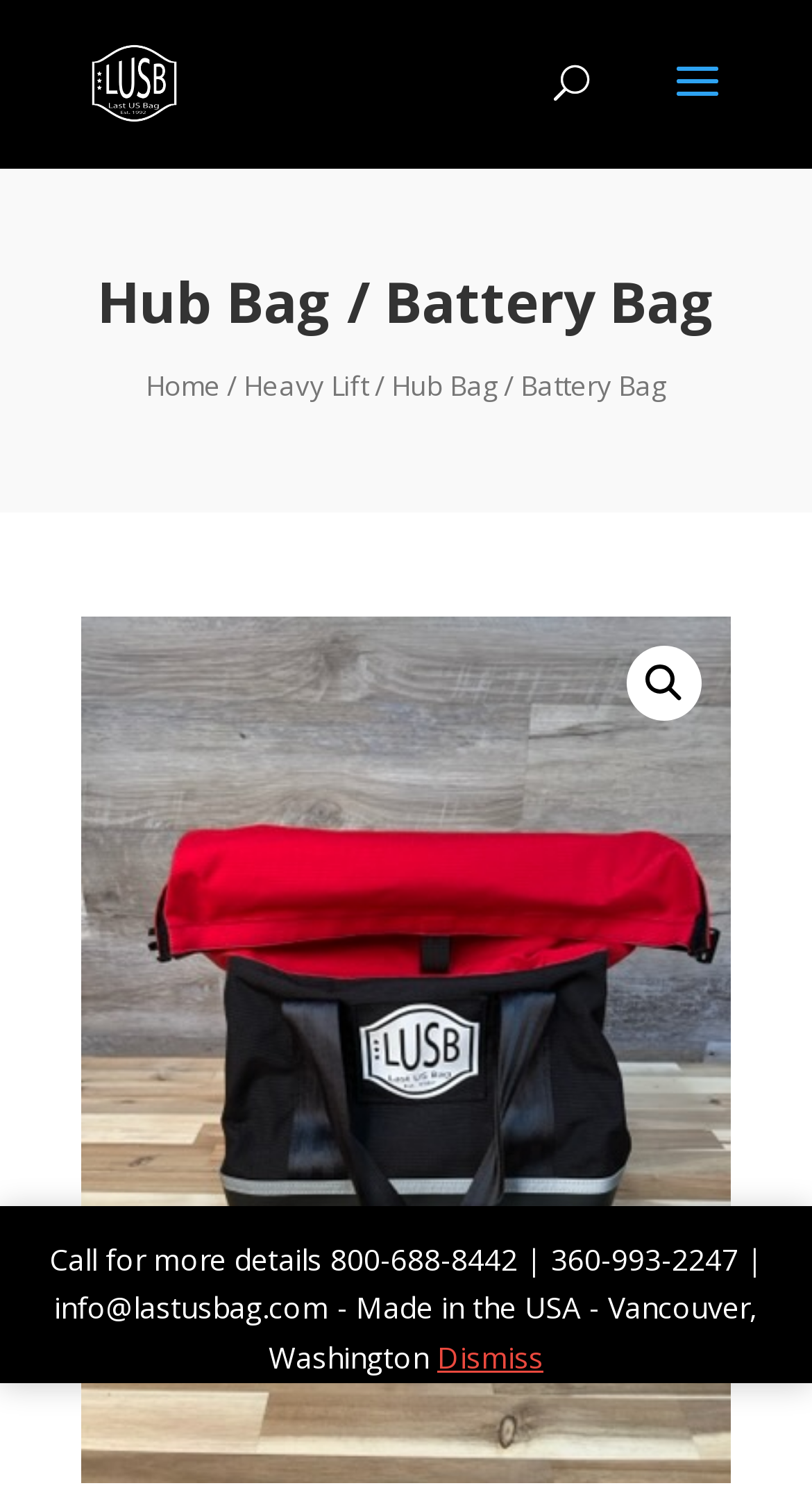What is the location of the company?
From the screenshot, provide a brief answer in one word or phrase.

Vancouver, Washington